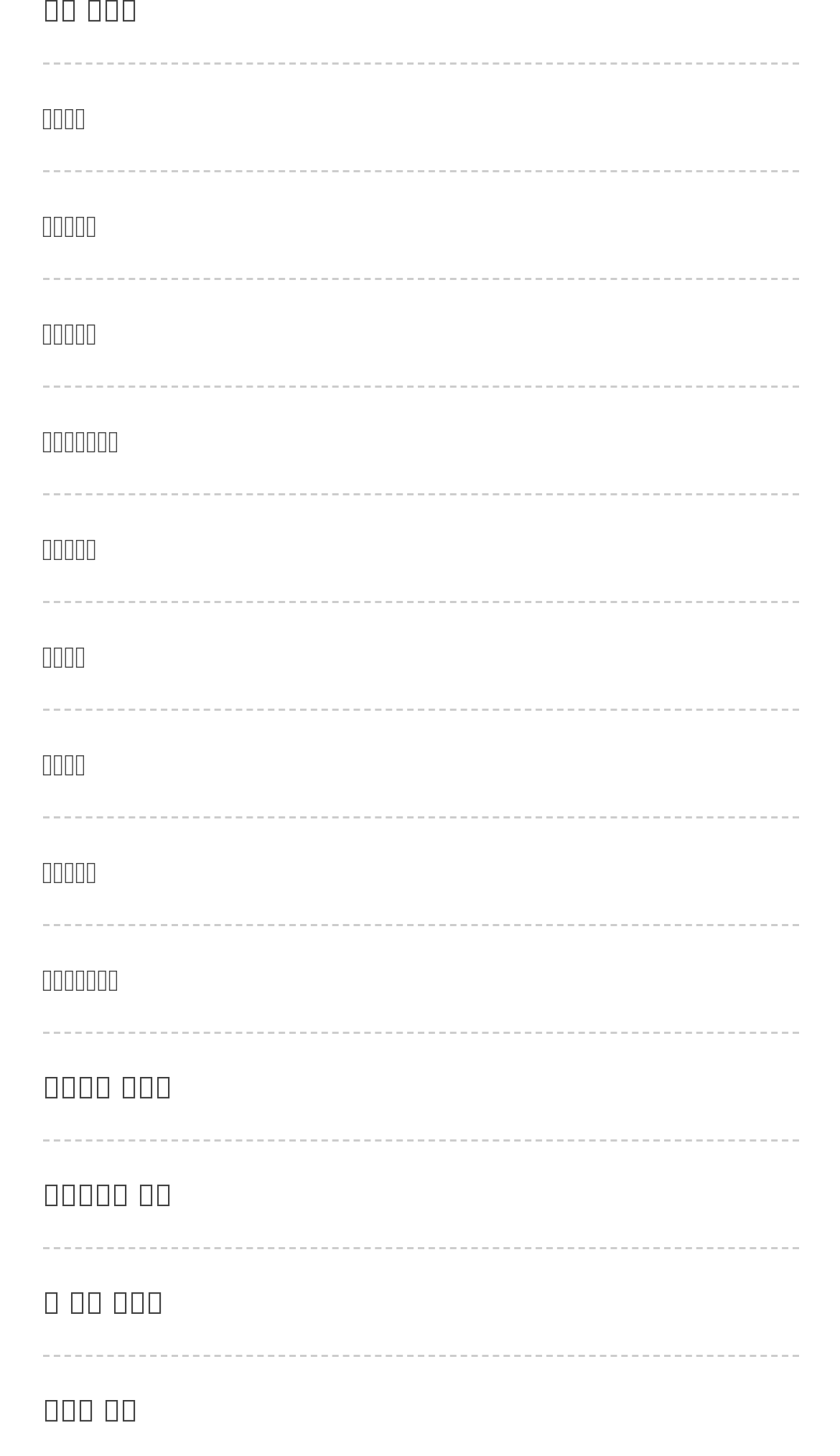Find and provide the bounding box coordinates for the UI element described with: "밤알바광고".

[0.05, 0.363, 0.116, 0.391]